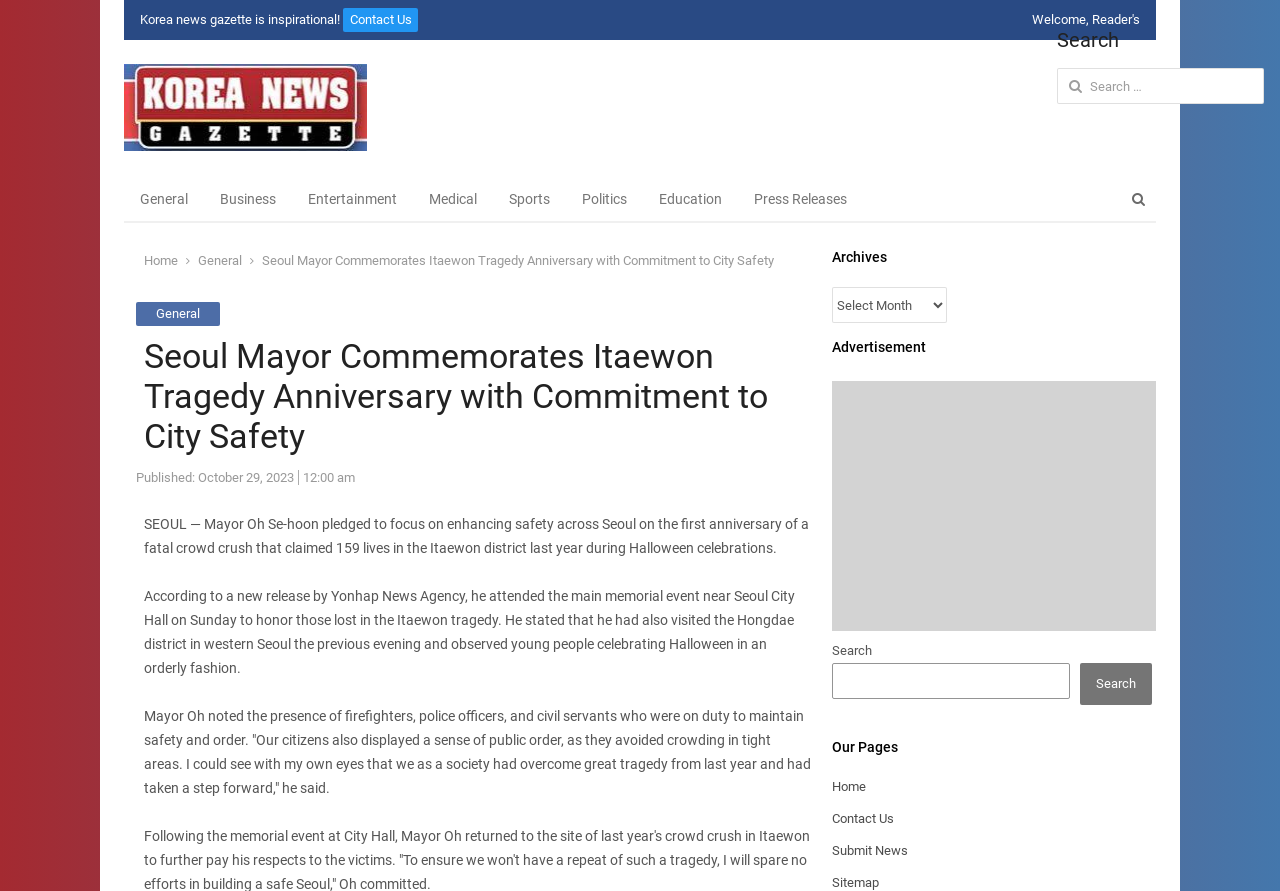Identify the bounding box for the UI element specified in this description: "Acting school UK". The coordinates must be four float numbers between 0 and 1, formatted as [left, top, right, bottom].

None